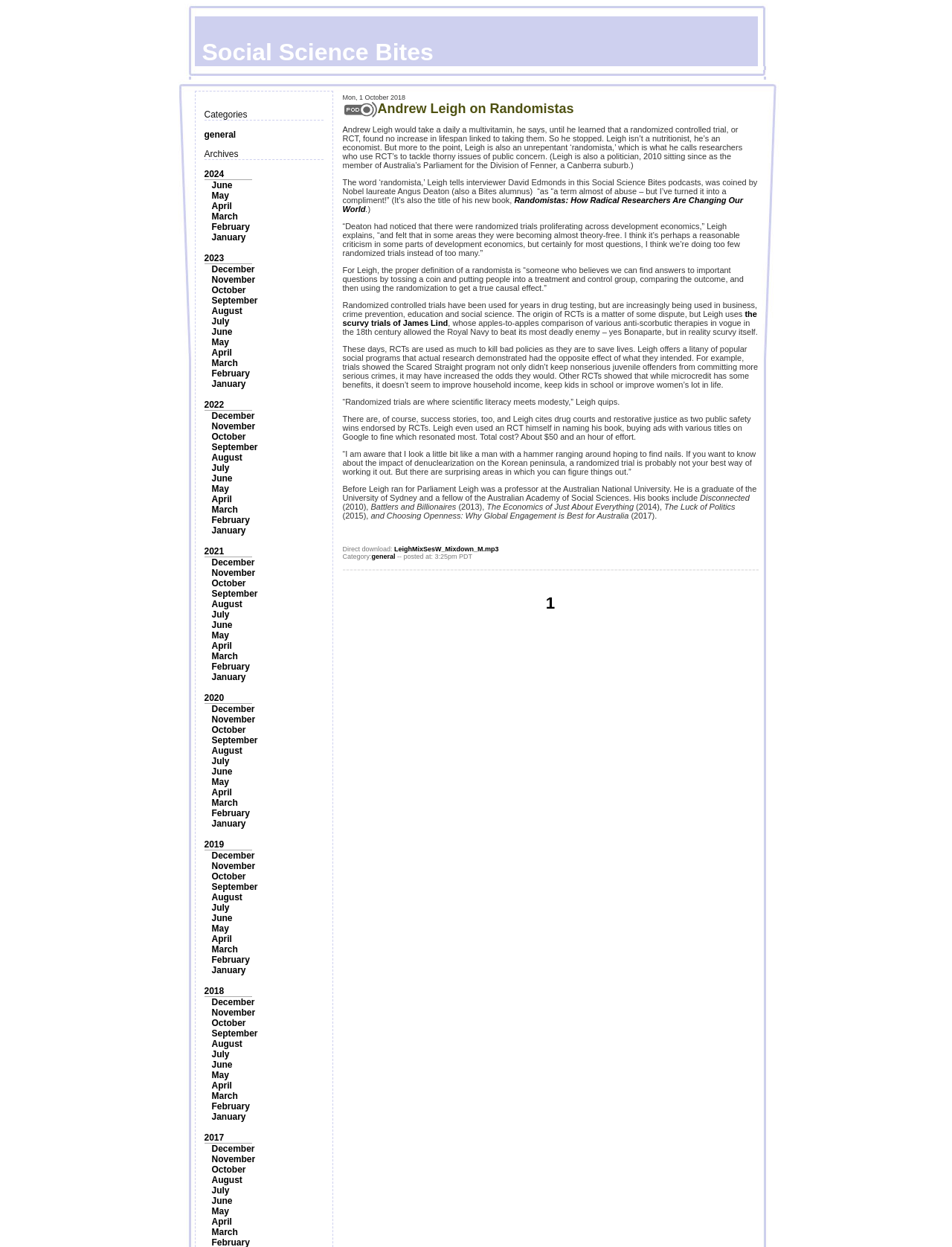Using the webpage screenshot, find the UI element described by Social Science Bites. Provide the bounding box coordinates in the format (top-left x, top-left y, bottom-right x, bottom-right y), ensuring all values are floating point numbers between 0 and 1.

[0.181, 0.013, 0.819, 0.053]